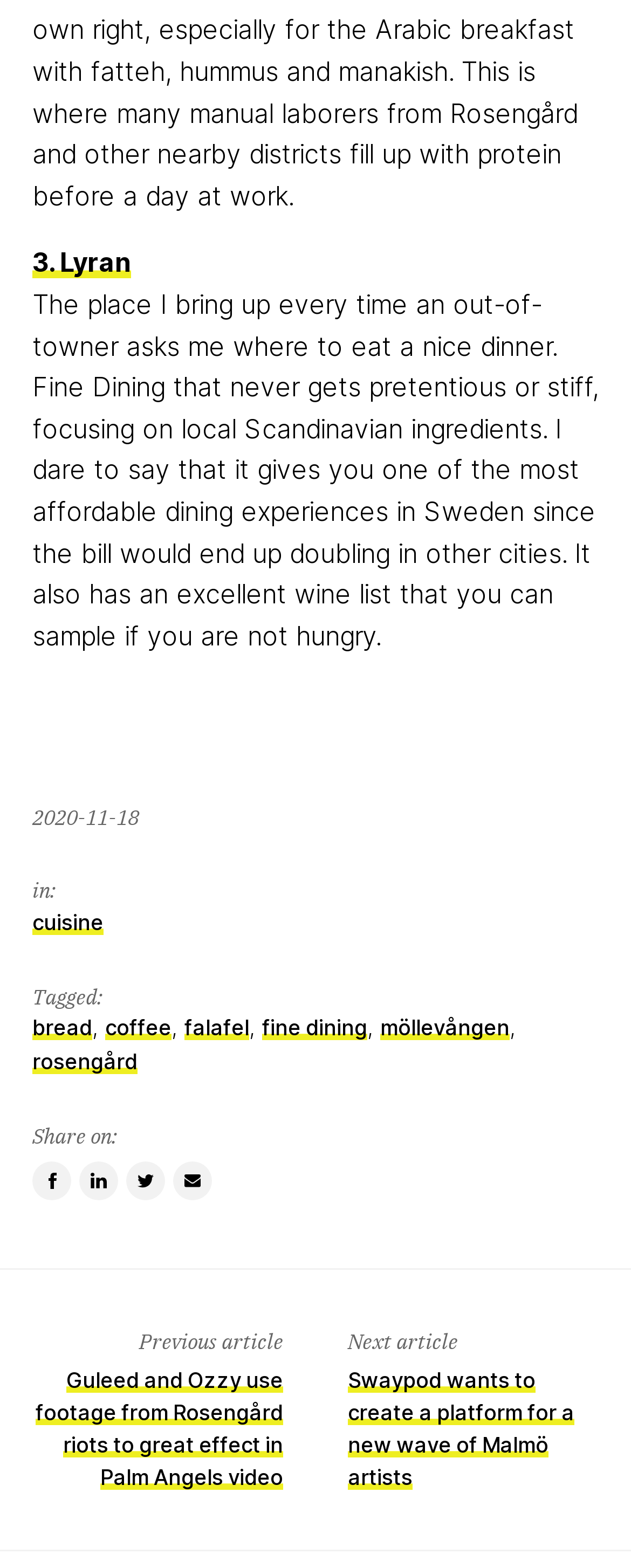Could you specify the bounding box coordinates for the clickable section to complete the following instruction: "Click on the link to read about Swaypod"?

[0.551, 0.872, 0.91, 0.95]